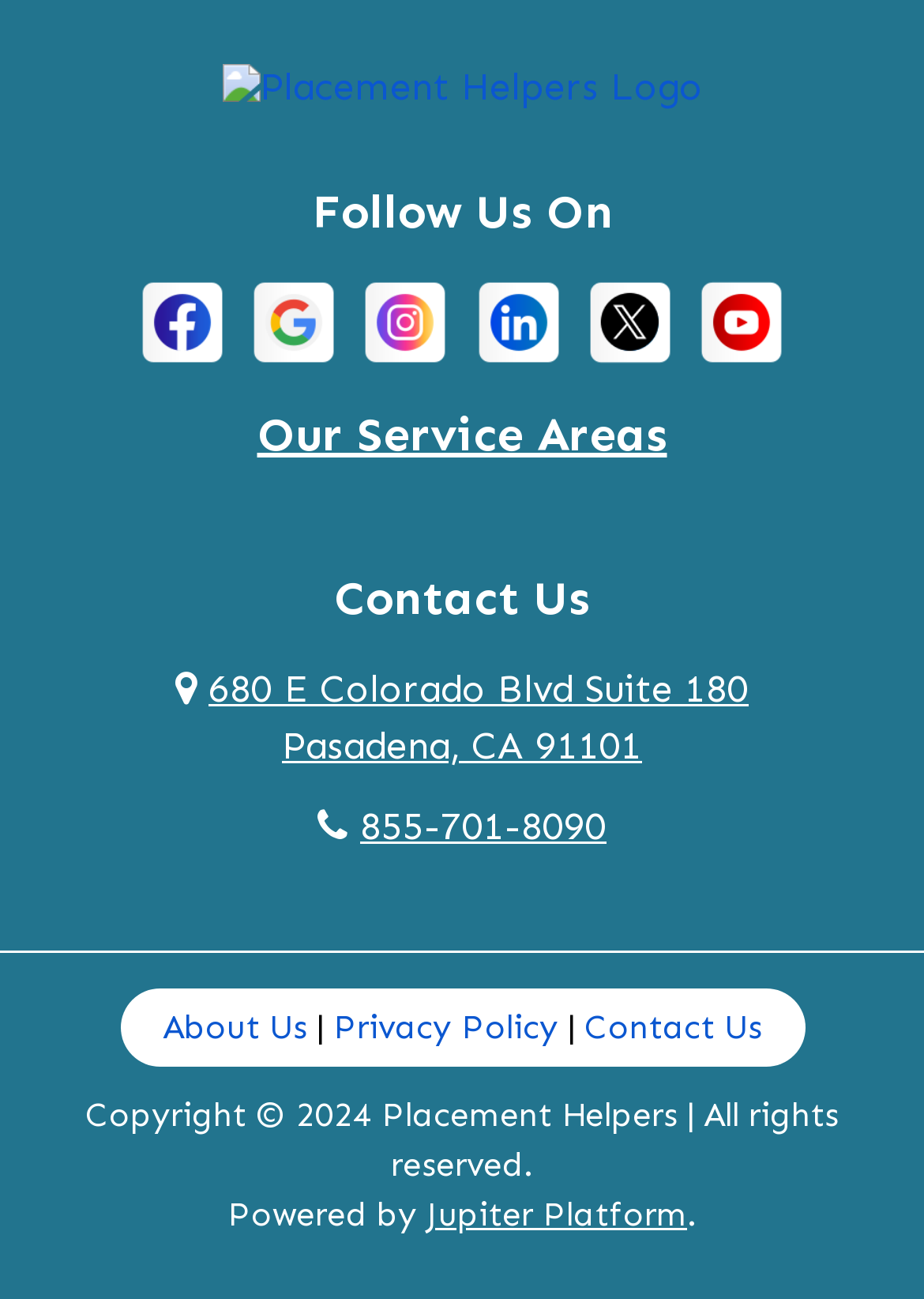Please determine the bounding box coordinates of the element to click in order to execute the following instruction: "Follow us on Facebook". The coordinates should be four float numbers between 0 and 1, specified as [left, top, right, bottom].

[0.146, 0.228, 0.249, 0.263]